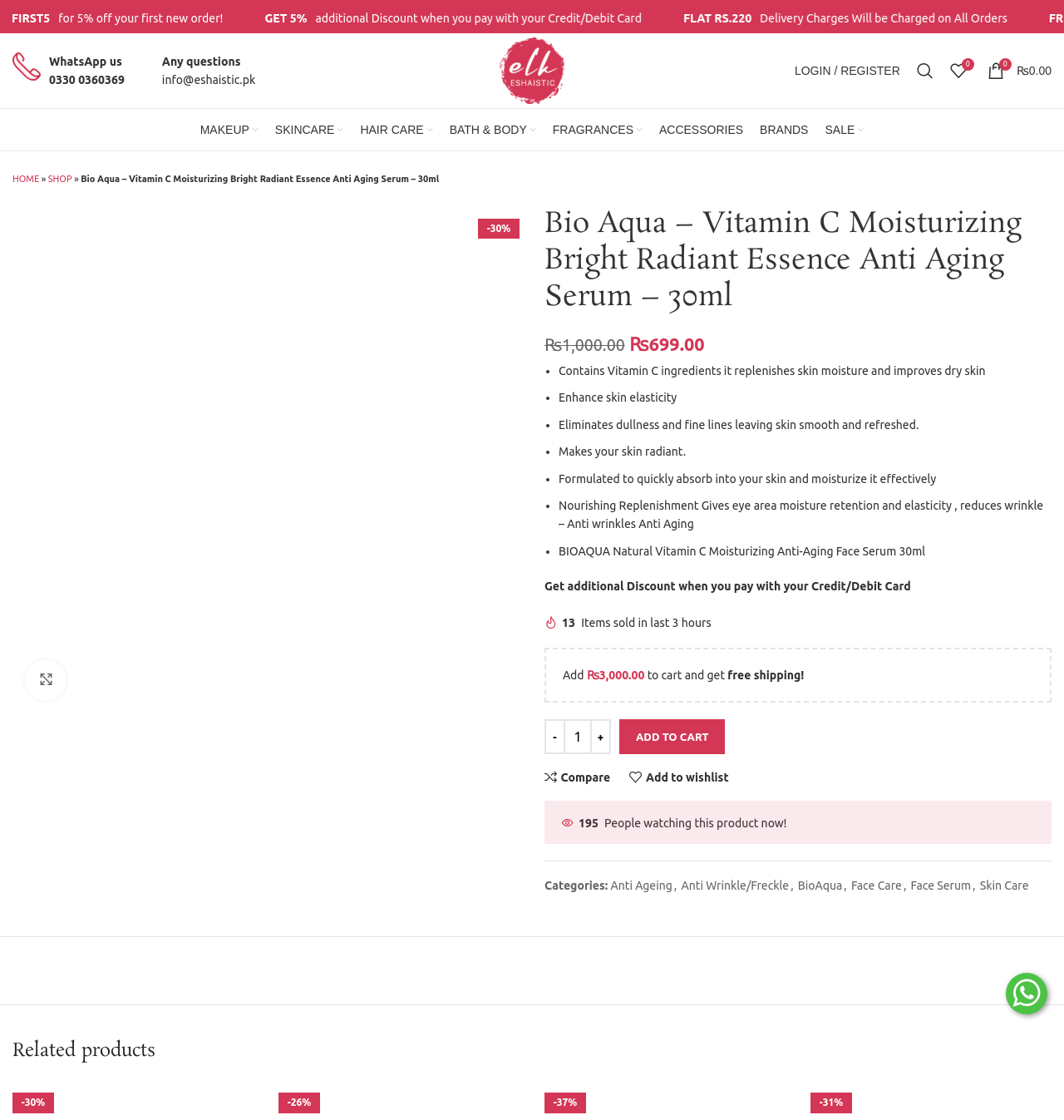Locate the bounding box for the described UI element: "parent_node: WhatsApp us aria-label="Infobox link"". Ensure the coordinates are four float numbers between 0 and 1, formatted as [left, top, right, bottom].

[0.012, 0.046, 0.117, 0.08]